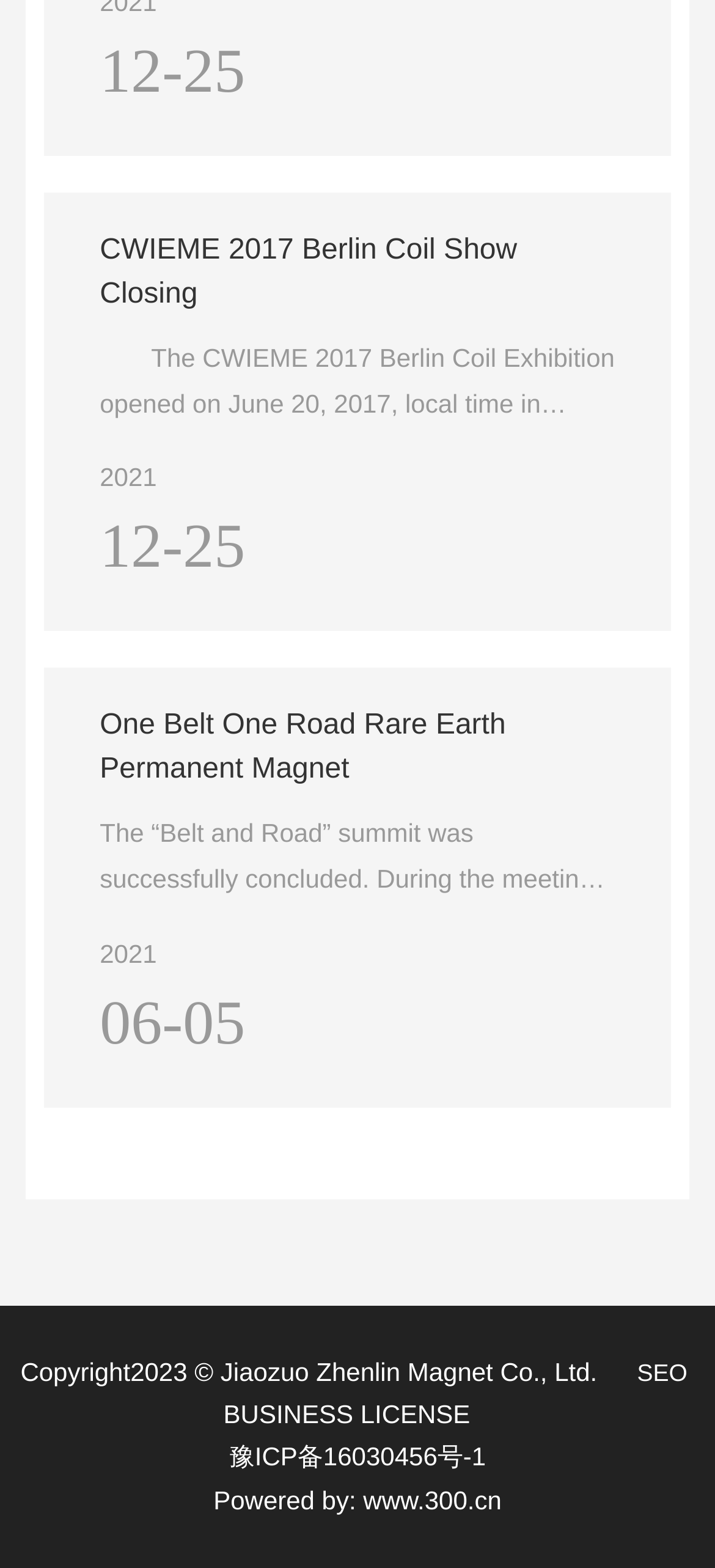Extract the bounding box of the UI element described as: "2. Immensikoff.".

None